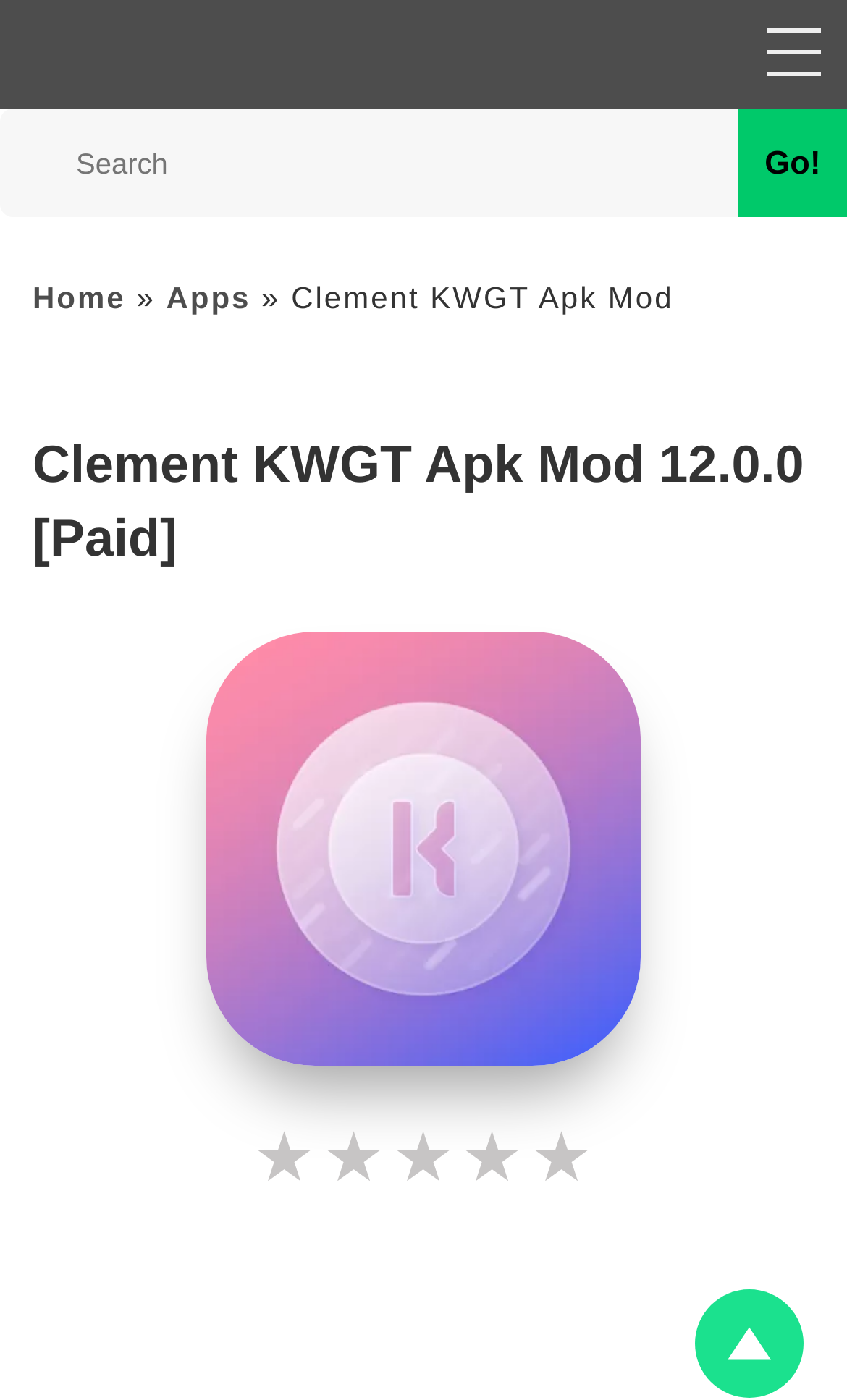What is the version of the Clement KWGT Apk Mod app?
Give a one-word or short-phrase answer derived from the screenshot.

12.0.0